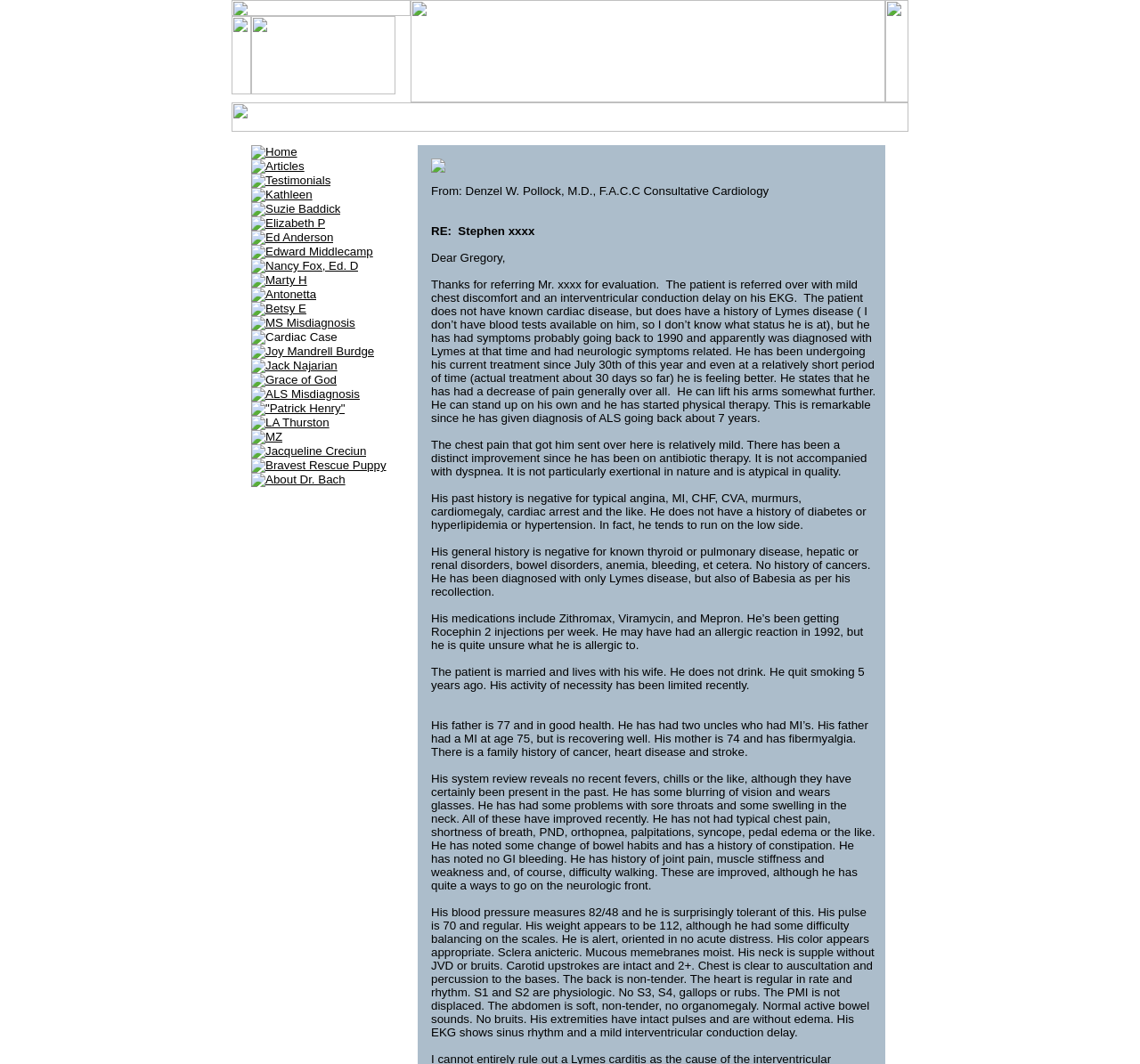Offer a detailed account of what is visible on the webpage.

The webpage is about Doctor Gregory P. Bach, who has been in practice since 1996 and specializes in treating tick-borne diseases. The page is divided into sections, with a prominent grid of images at the top, taking up most of the width. There are 12 rows of images, each containing 3-4 images, making a total of 42 images. These images are evenly spaced and aligned, with some of them having a slight overlap.

Below the image grid, there is a table with a navigation menu. The menu has 12 rows, each containing a link with an accompanying image. The links are labeled with names such as "Home", "Articles", "Testimonials", and names of individuals like "Kathleen", "Suzie Baddick", and "Edward Middlecamp". The images associated with each link are small and rectangular, with some of them having a slight overlap.

The overall layout of the page is clean and organized, with a focus on showcasing the images and providing easy navigation to different sections of the website.